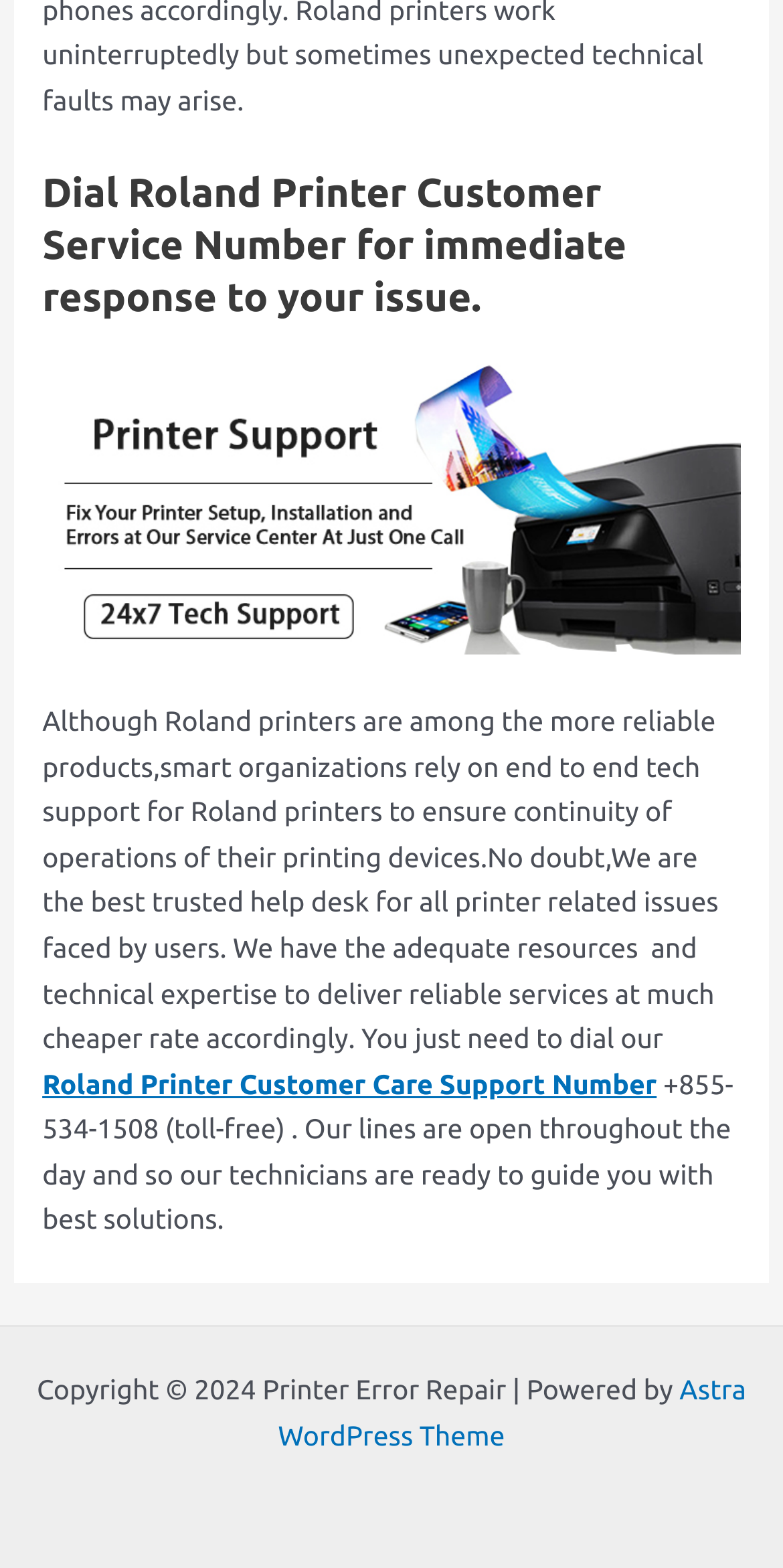What is the phone number for Roland Printer Customer Care?
Using the details from the image, give an elaborate explanation to answer the question.

The phone number can be found in the middle of the webpage, in the text that says 'Our lines are open throughout the day and so our technicians are ready to guide you with best solutions.'